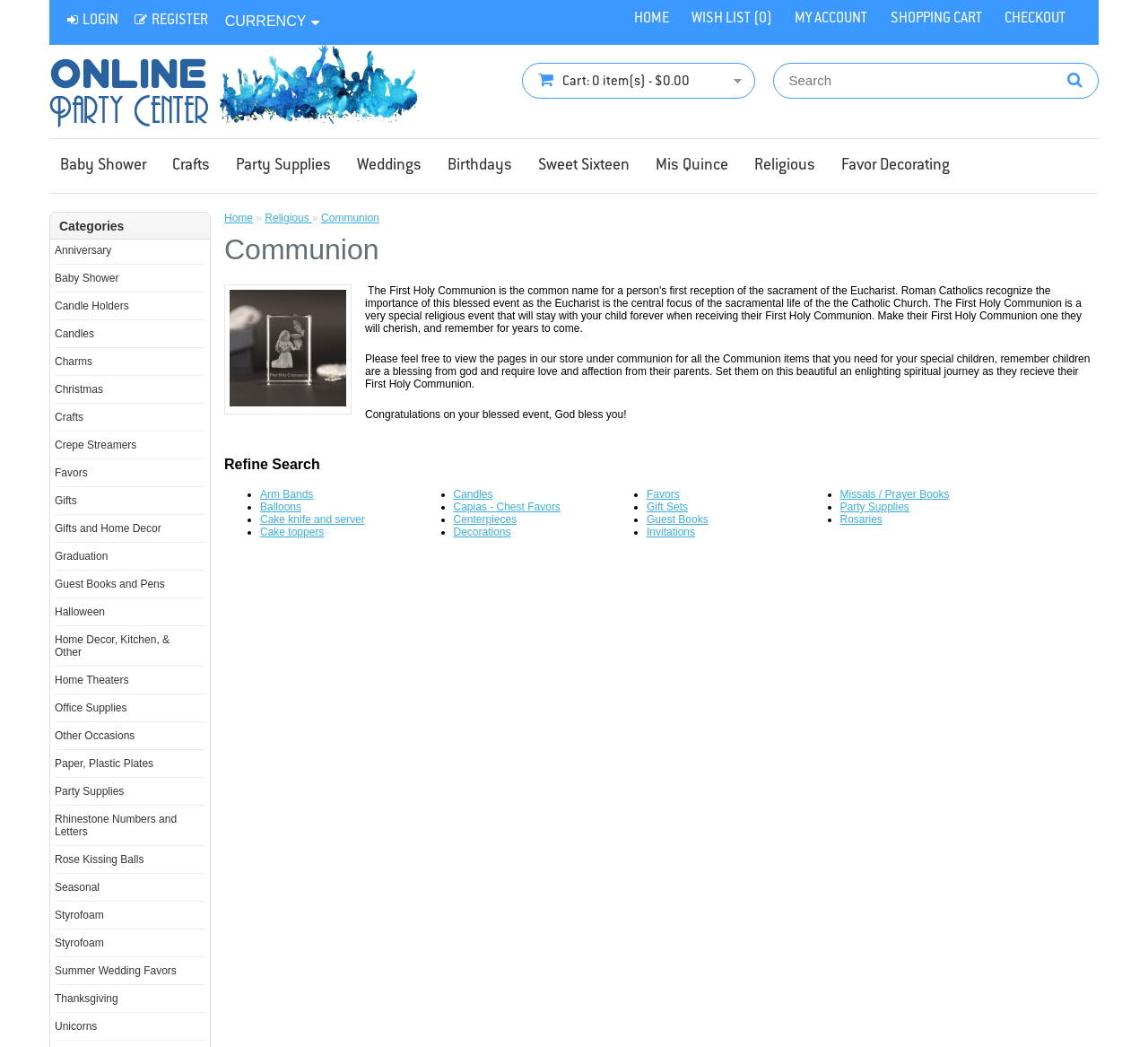Determine the bounding box coordinates (top-left x, top-left y, bottom-right x, bottom-right y) of the UI element described in the following text: Rose Kissing Balls

[0.048, 0.815, 0.125, 0.827]